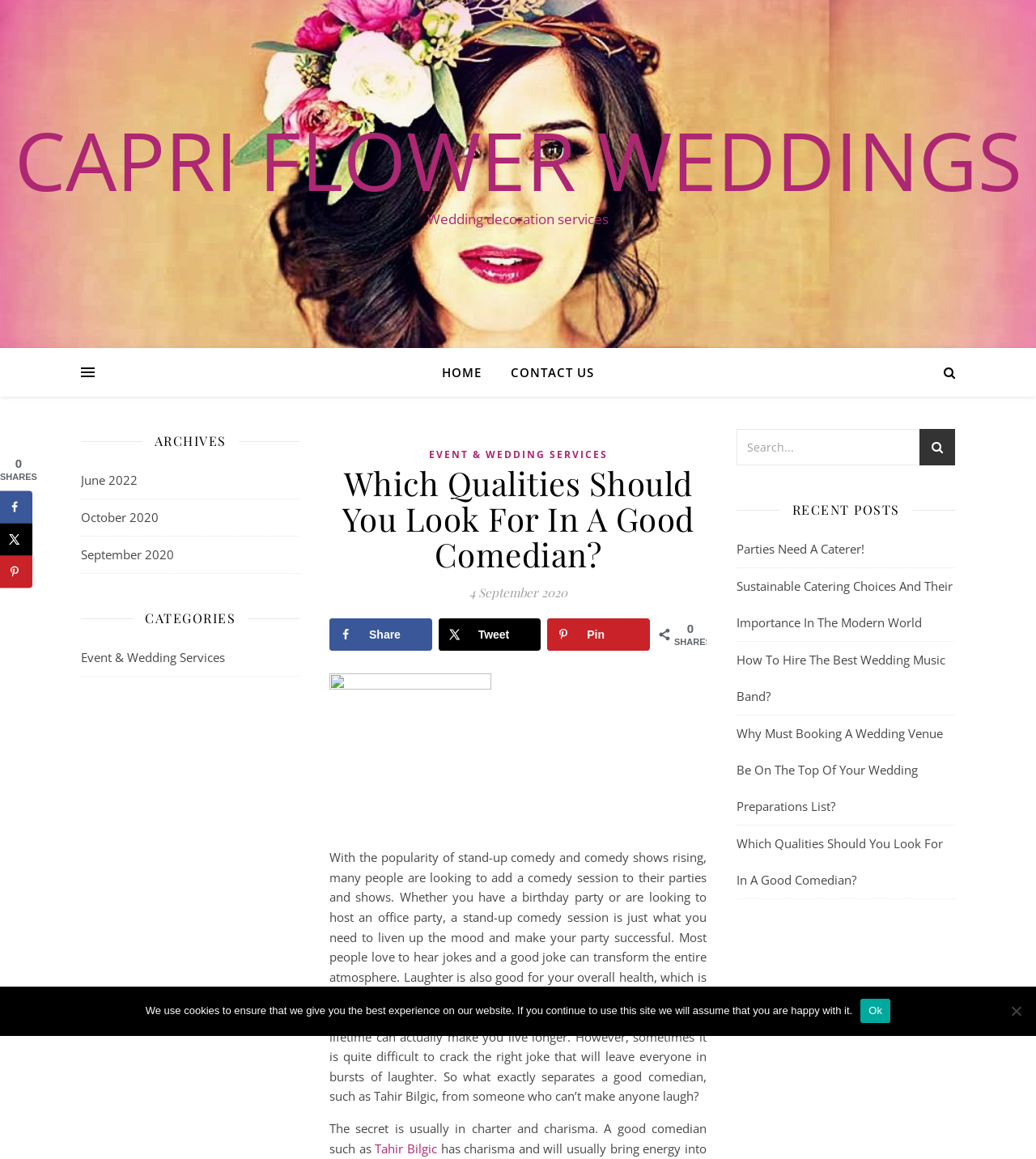Pinpoint the bounding box coordinates of the element that must be clicked to accomplish the following instruction: "Share on Facebook". The coordinates should be in the format of four float numbers between 0 and 1, i.e., [left, top, right, bottom].

[0.0, 0.423, 0.031, 0.451]